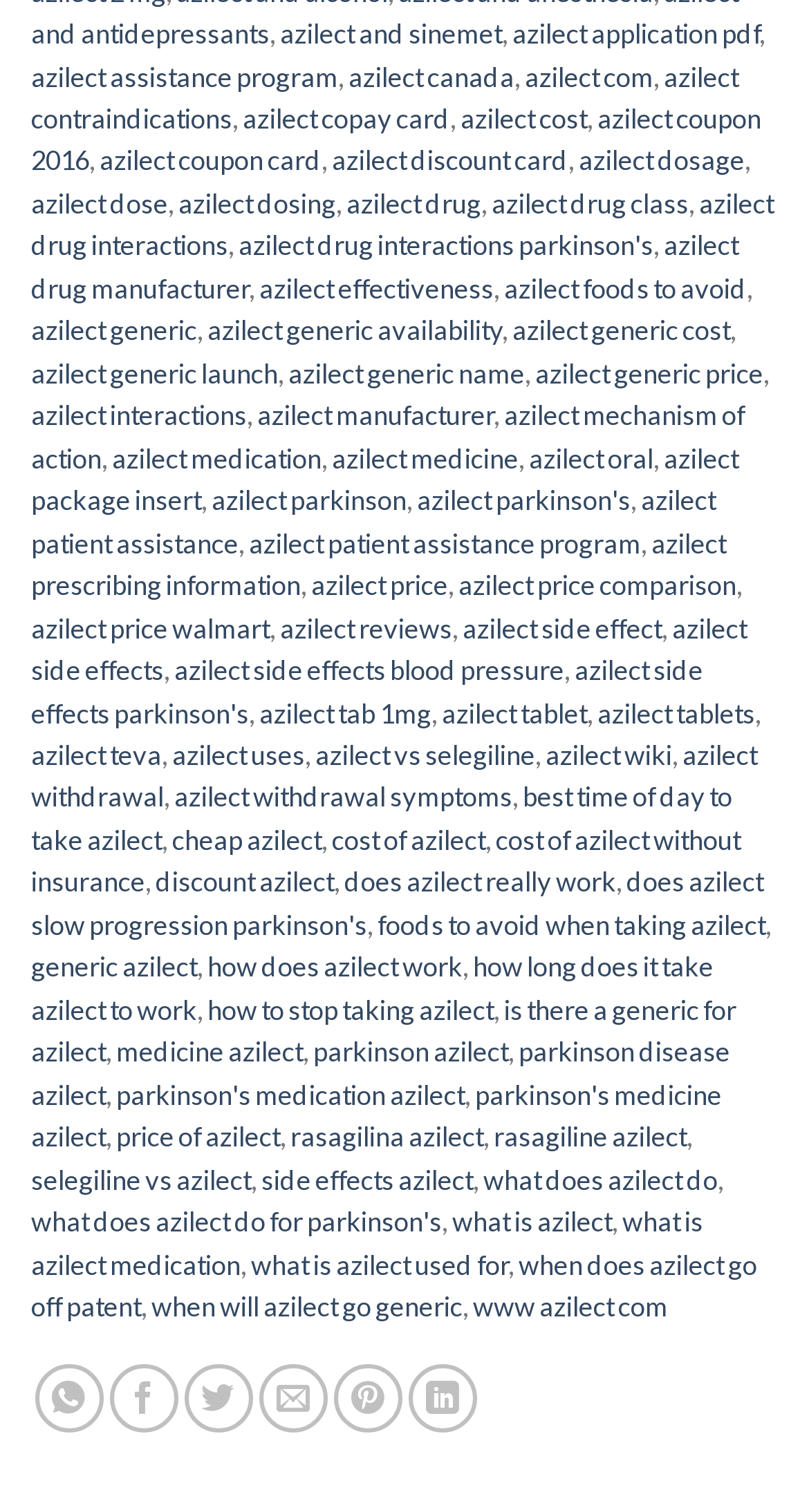Provide the bounding box coordinates of the HTML element this sentence describes: "azilect generic availability". The bounding box coordinates consist of four float numbers between 0 and 1, i.e., [left, top, right, bottom].

[0.256, 0.207, 0.621, 0.229]